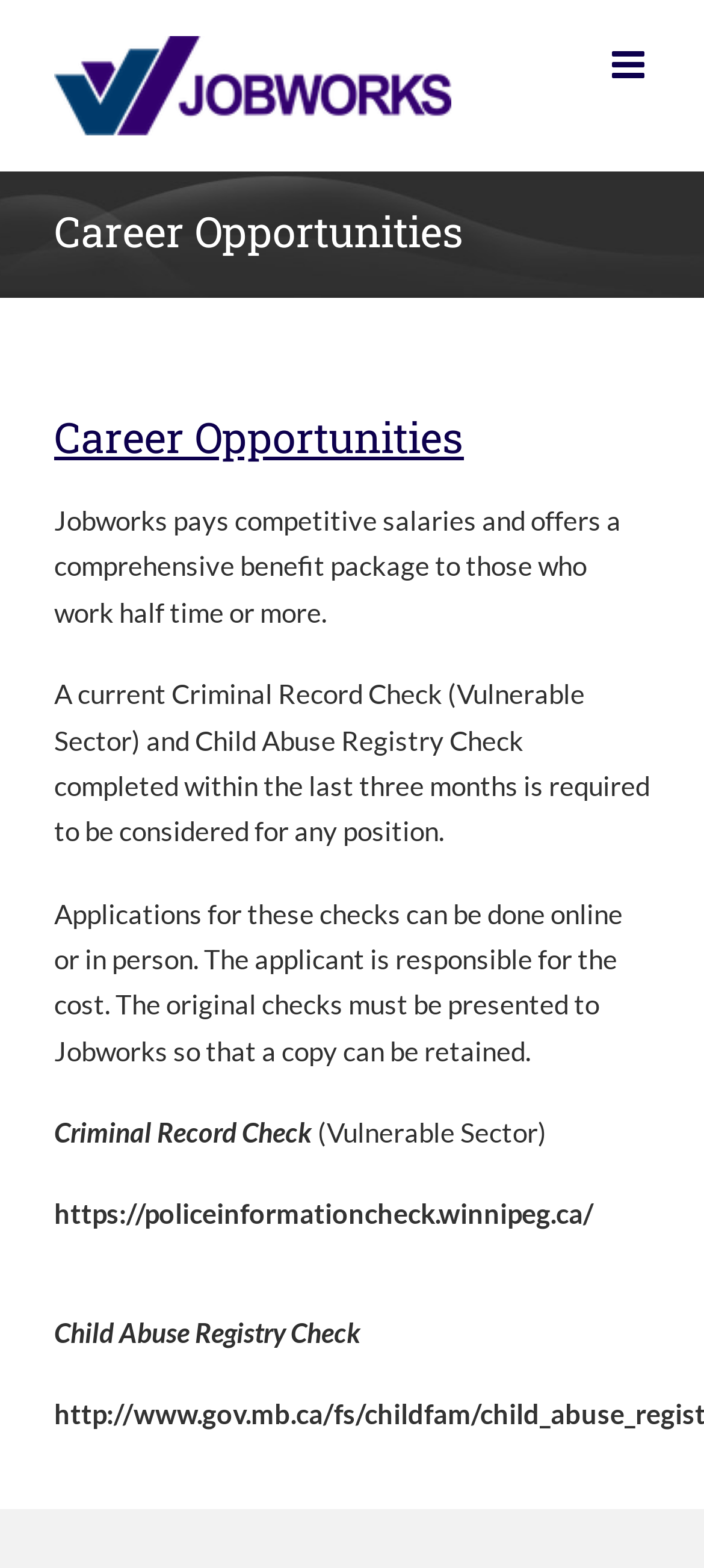Generate a thorough caption that explains the contents of the webpage.

The webpage is about Career Opportunities at Jobworks. At the top left corner, there is a Jobworks logo, which is an image linked to the company's website. Next to the logo, there is a heading that reads "Career Opportunities" in a larger font size. Below the heading, there is a paragraph of text that describes the benefits of working at Jobworks, including competitive salaries and a comprehensive benefit package for those who work half time or more.

Below this paragraph, there is another paragraph that outlines the requirements for applying to any position, including a current Criminal Record Check and Child Abuse Registry Check. This is followed by a third paragraph that provides information on how to obtain these checks, including the option to apply online or in person, and the responsibility of the applicant to cover the cost.

To the right of the logo, there is a link to toggle the mobile menu. At the bottom right corner of the page, there is a link to go back to the top of the page, represented by an upward arrow icon. There is also a link to a website for police information checks, which is likely related to the application process.